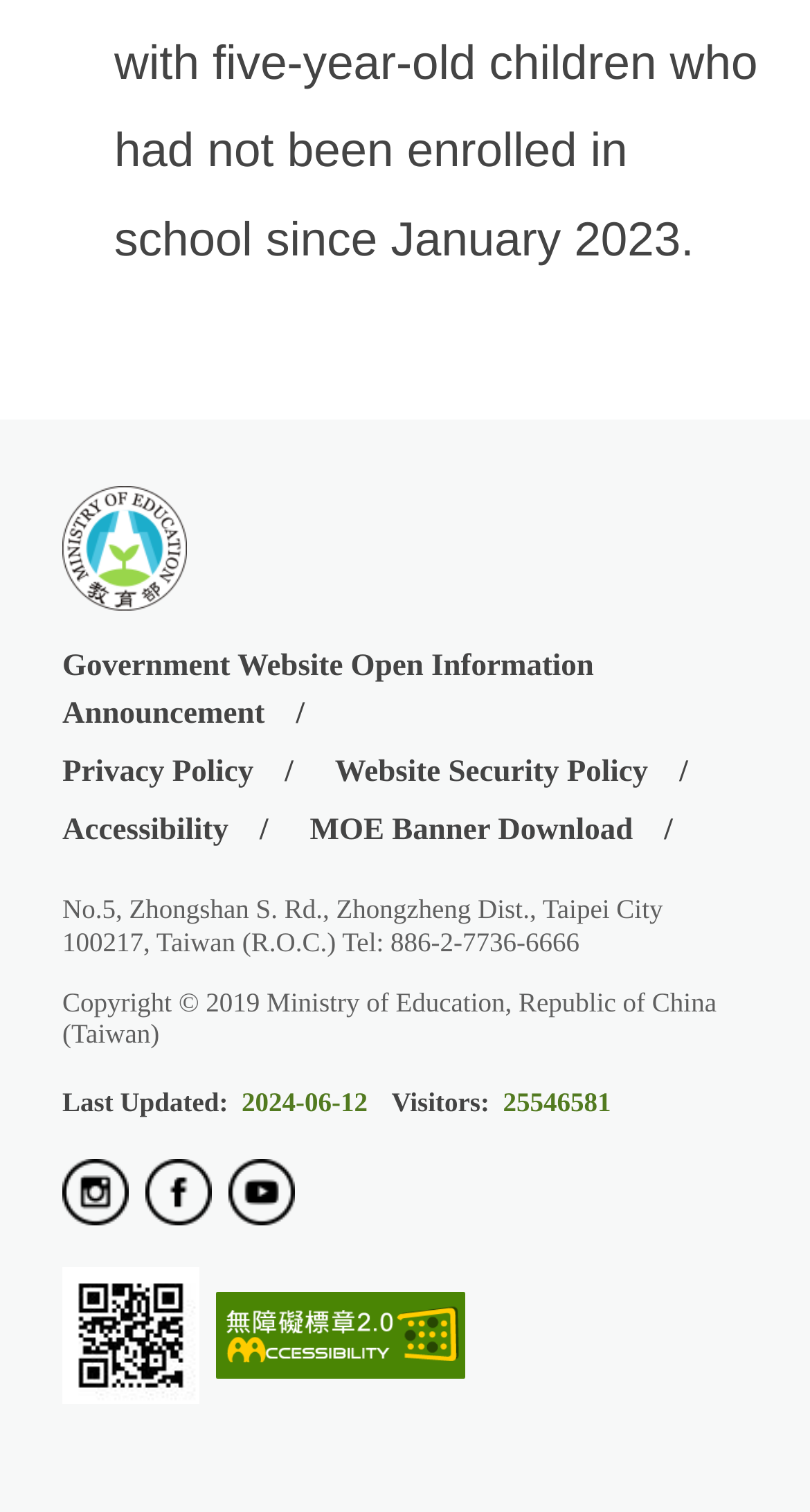Please answer the following query using a single word or phrase: 
How many visitors have visited this website?

25546581